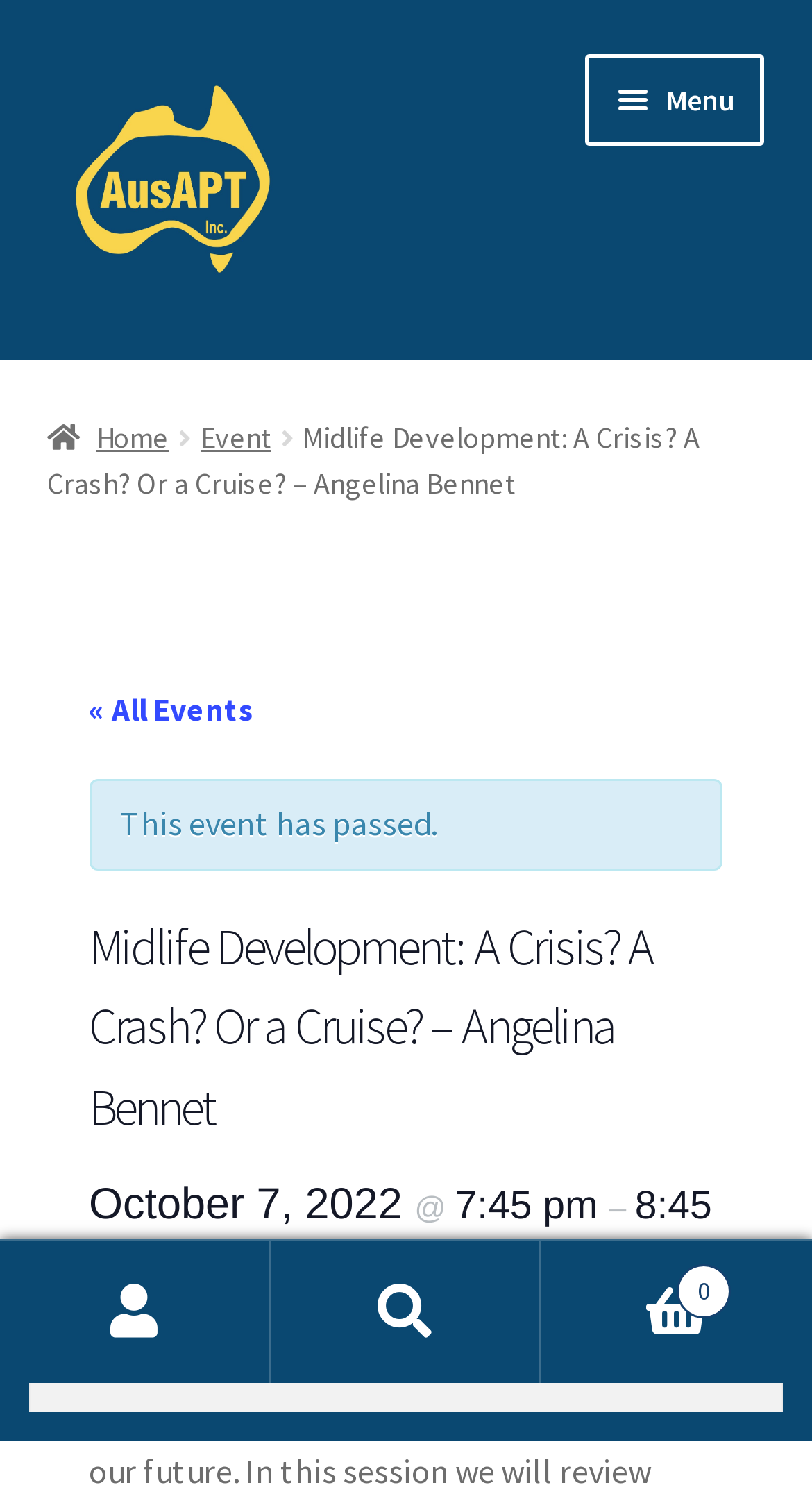Summarize the contents and layout of the webpage in detail.

This webpage appears to be an event page for a talk titled "Midlife Development: A Crisis? A Crash? Or a Cruise?" by Angelina Bennet, hosted by the Australian Association for Psychological Type Inc. 

At the top left corner, there is an AusAPT logo, accompanied by a primary navigation menu that includes links to "Member News", "Events", "About Us", "Blog", "Login", and "Shop". 

Below the navigation menu, there is a breadcrumbs section that shows the path from the home page to the current event page. 

The main content of the page is divided into two sections. The top section displays the event title, "Midlife Development: A Crisis? A Crash? Or a Cruise? – Angelina Bennet", and a note that the event has passed. 

The bottom section contains more details about the event, including the date and time, "October 7, 2022 @ 7:45 pm – 8:45 pm Australia/Sydney". 

On the top right corner, there are three icons: "My Account", "Search", and "Cart 0". The search function is a text box with a search button.